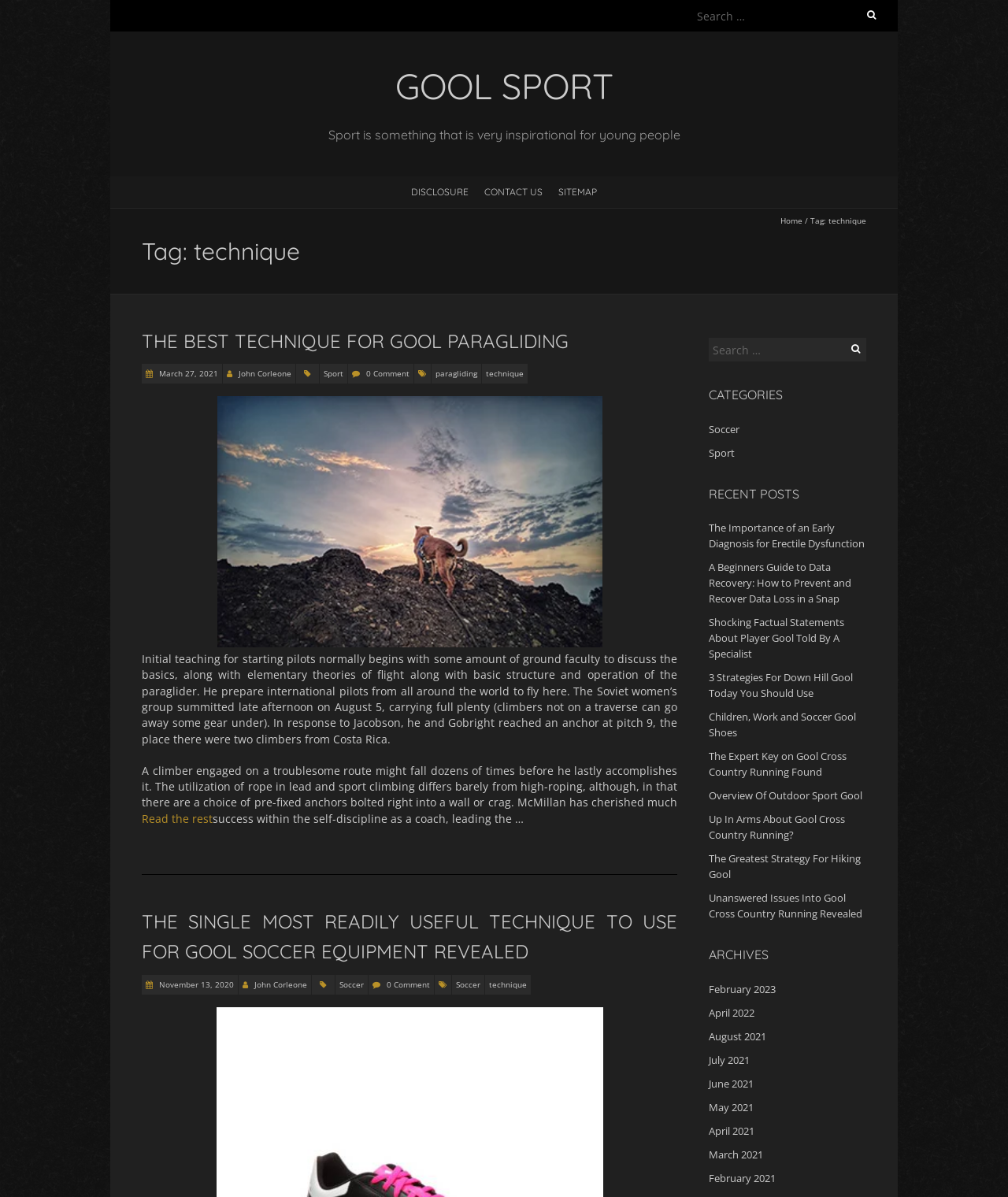Provide an in-depth caption for the contents of the webpage.

The webpage is about Gool Sport, with a prominent search bar at the top right corner. Below the search bar, there is a heading "GOOL SPORT" in a large font size. 

To the right of the heading, there is a paragraph of text that reads "Sport is something that is very inspirational for young people". 

Below this paragraph, there are three links: "DISCLOSURE", "CONTACT US", and "SITEMAP", aligned horizontally. 

On the top right side, there is a navigation menu with a link "Home" followed by a separator and then a tag "technique". 

The main content of the webpage is divided into several sections. The first section has a heading "Tag: technique" followed by a subheading "THE BEST TECHNIQUE FOR GOOL PARAGLIDING". Below the subheading, there is an image of outdoor sport Gool, and two paragraphs of text describing paragliding techniques. 

There is a link "Read the rest" at the bottom of the second paragraph. 

Below this section, there is a horizontal separator line, followed by another section with a heading "THE SINGLE MOST READILY USEFUL TECHNIQUE TO USE FOR GOOL SOCCER EQUIPMENT REVEALED". 

On the right side of the webpage, there are several sections, including "CATEGORIES", "RECENT POSTS", and "ARCHIVES". The "CATEGORIES" section has two links: "Soccer" and "Sport". The "RECENT POSTS" section has ten links to various articles, and the "ARCHIVES" section has twelve links to monthly archives from February 2023 to February 2021.